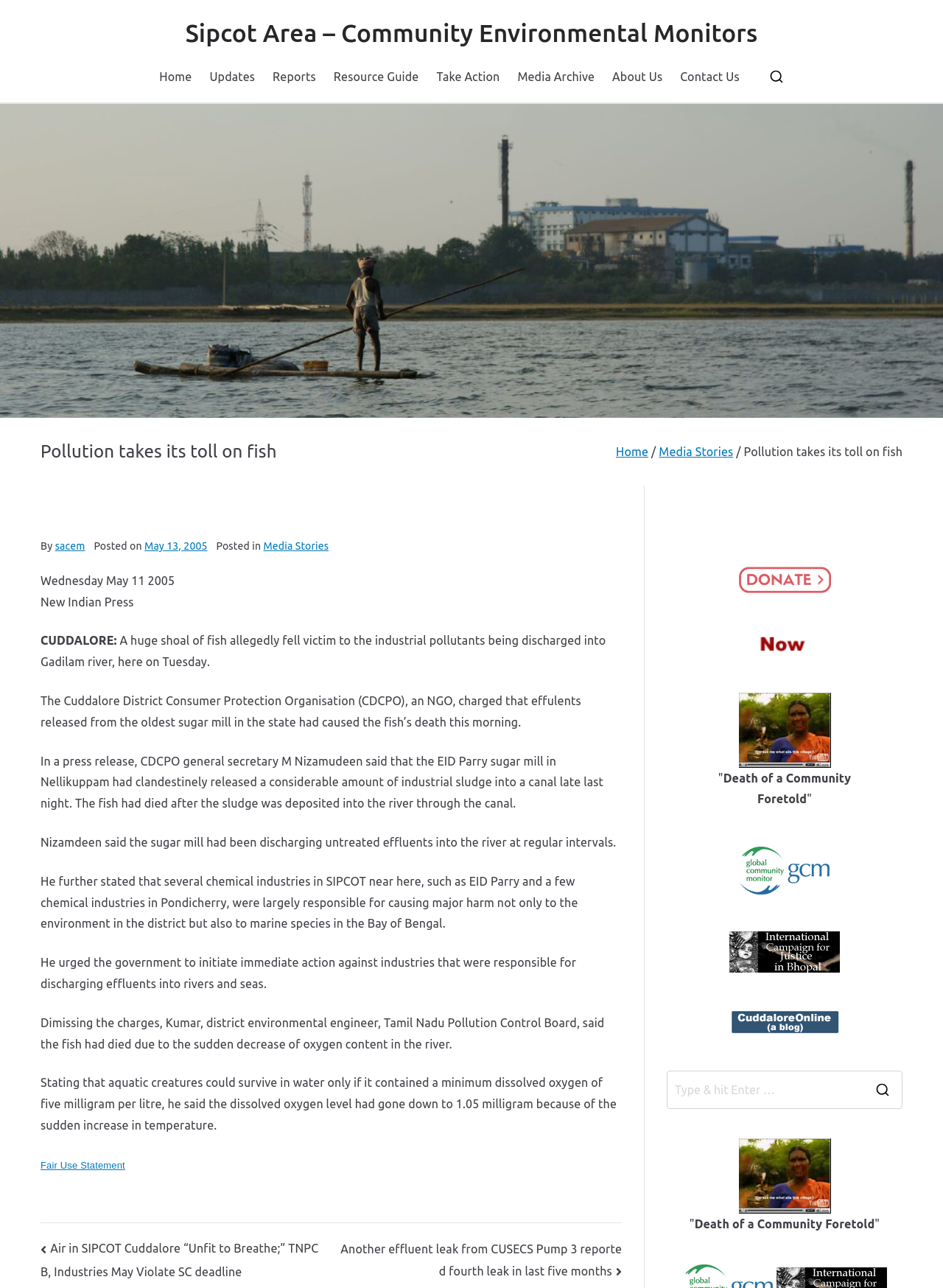Provide a single word or phrase to answer the given question: 
What is the name of the film mentioned in the article?

Death of a Community Foretold